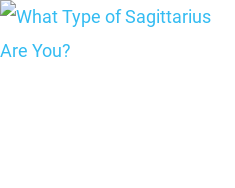When was the article published?
Using the image as a reference, give a one-word or short phrase answer.

November 21, 2022